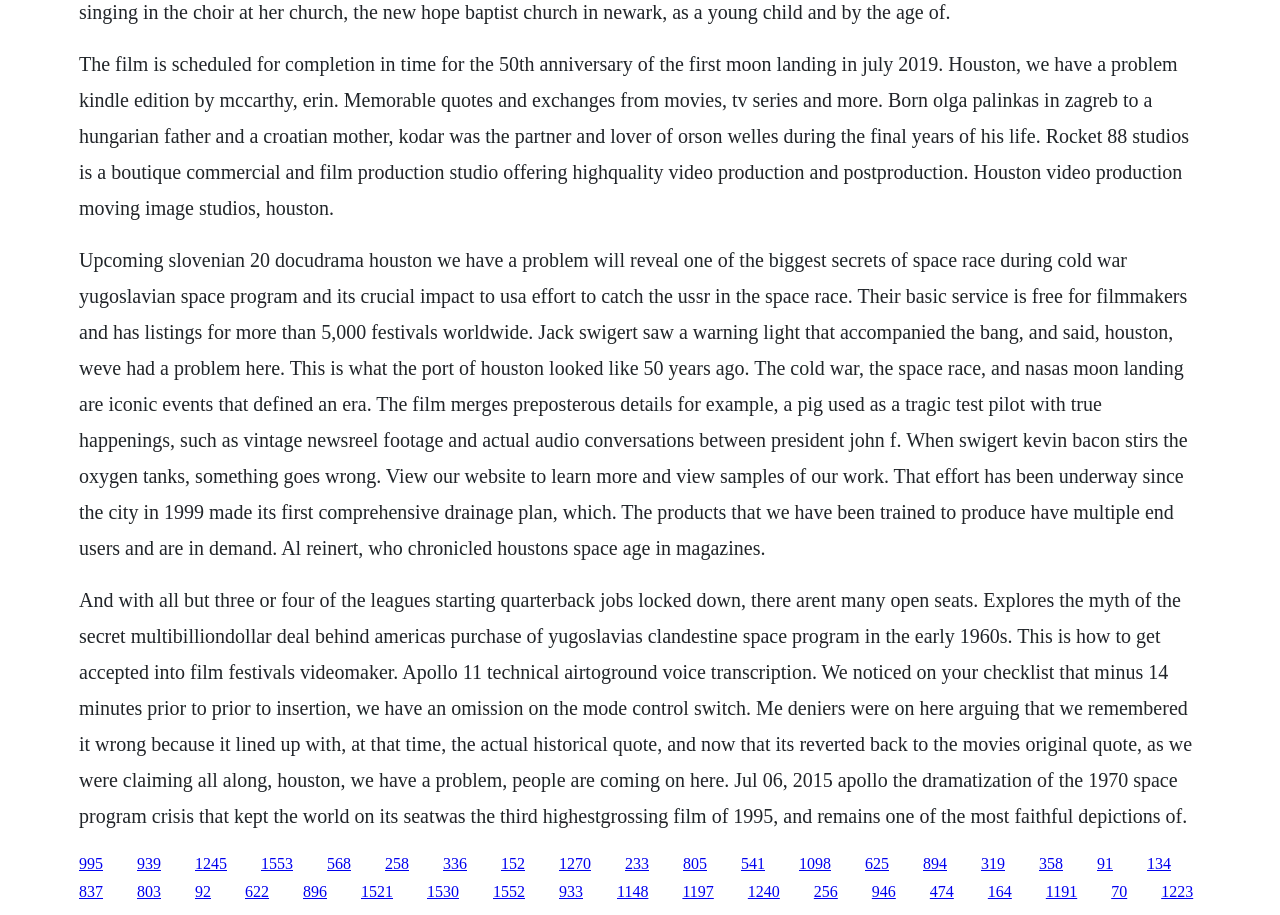Respond to the question below with a single word or phrase: What is the name of the festival listing service mentioned?

Videomaker